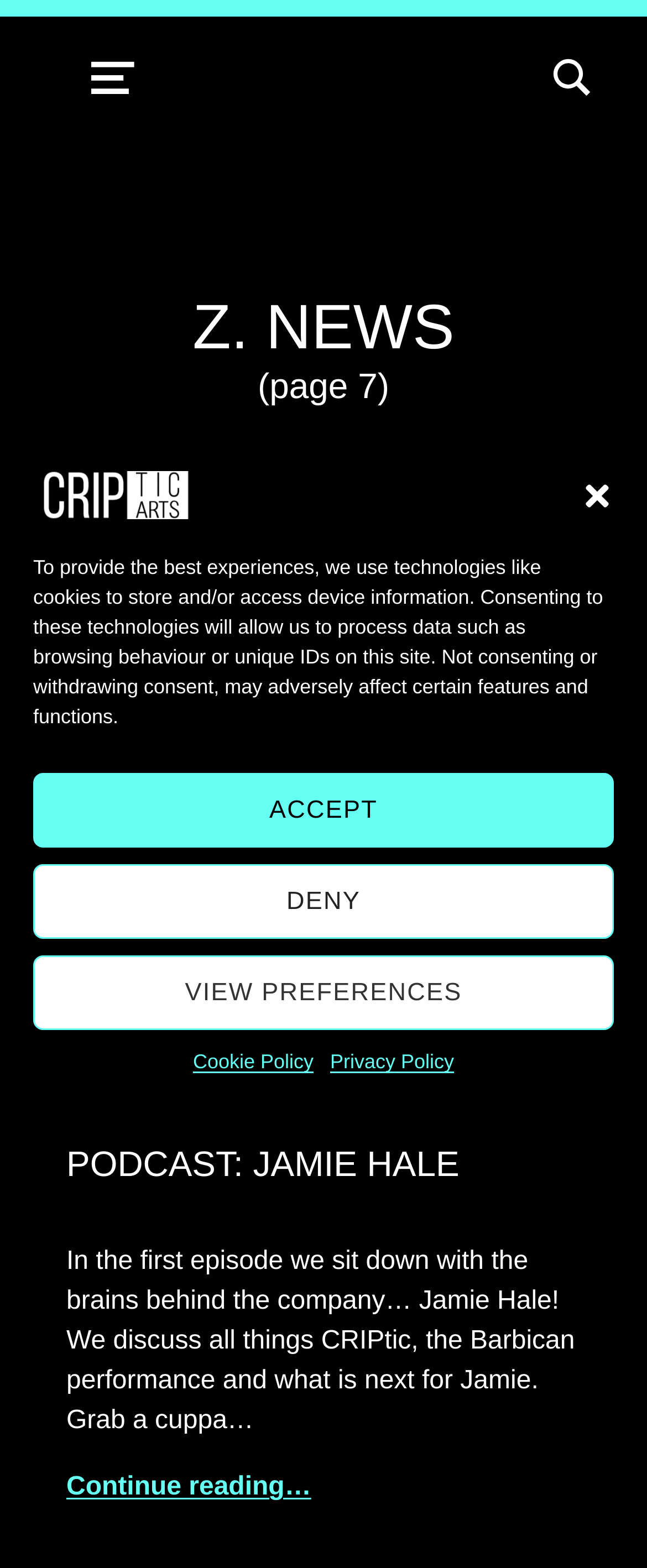Please identify the bounding box coordinates for the region that you need to click to follow this instruction: "View the article by Edward Morgan".

None